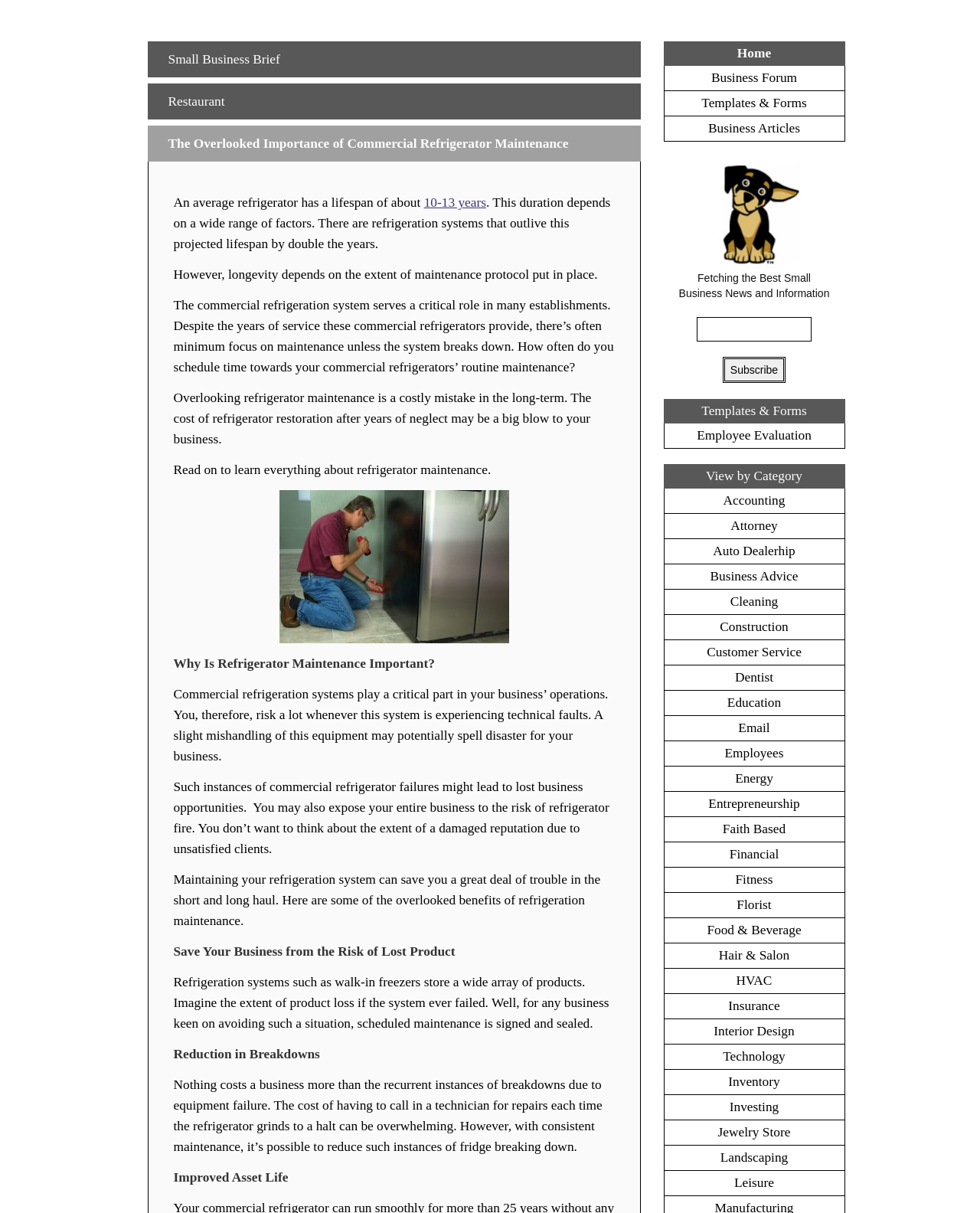Answer the question in a single word or phrase:
What is the purpose of scheduled maintenance for refrigeration systems?

Reduce breakdowns